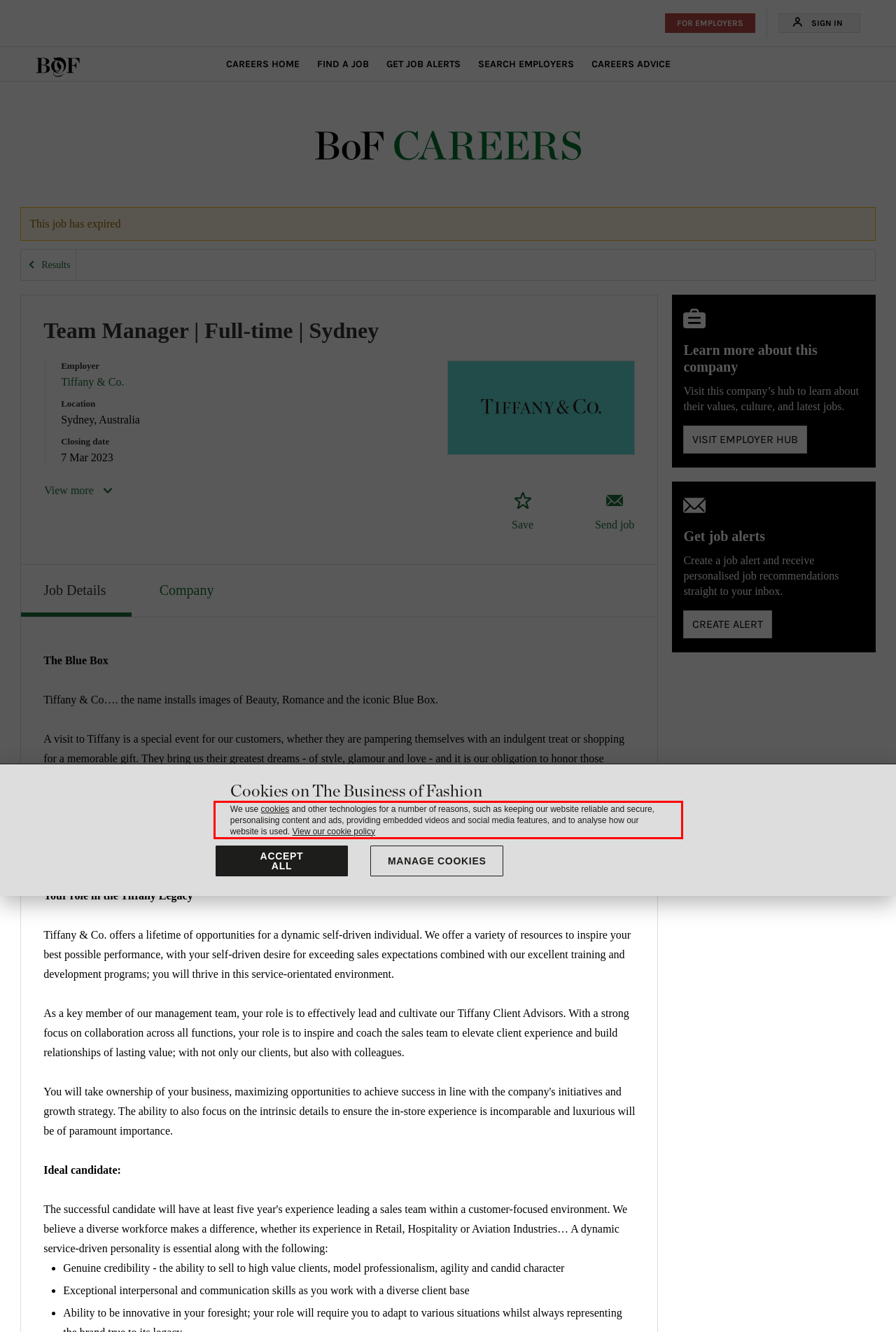Please take the screenshot of the webpage, find the red bounding box, and generate the text content that is within this red bounding box.

We use cookies and other technologies for a number of reasons, such as keeping our website reliable and secure, personalising content and ads, providing embedded videos and social media features, and to analyse how our website is used. View our cookie policy